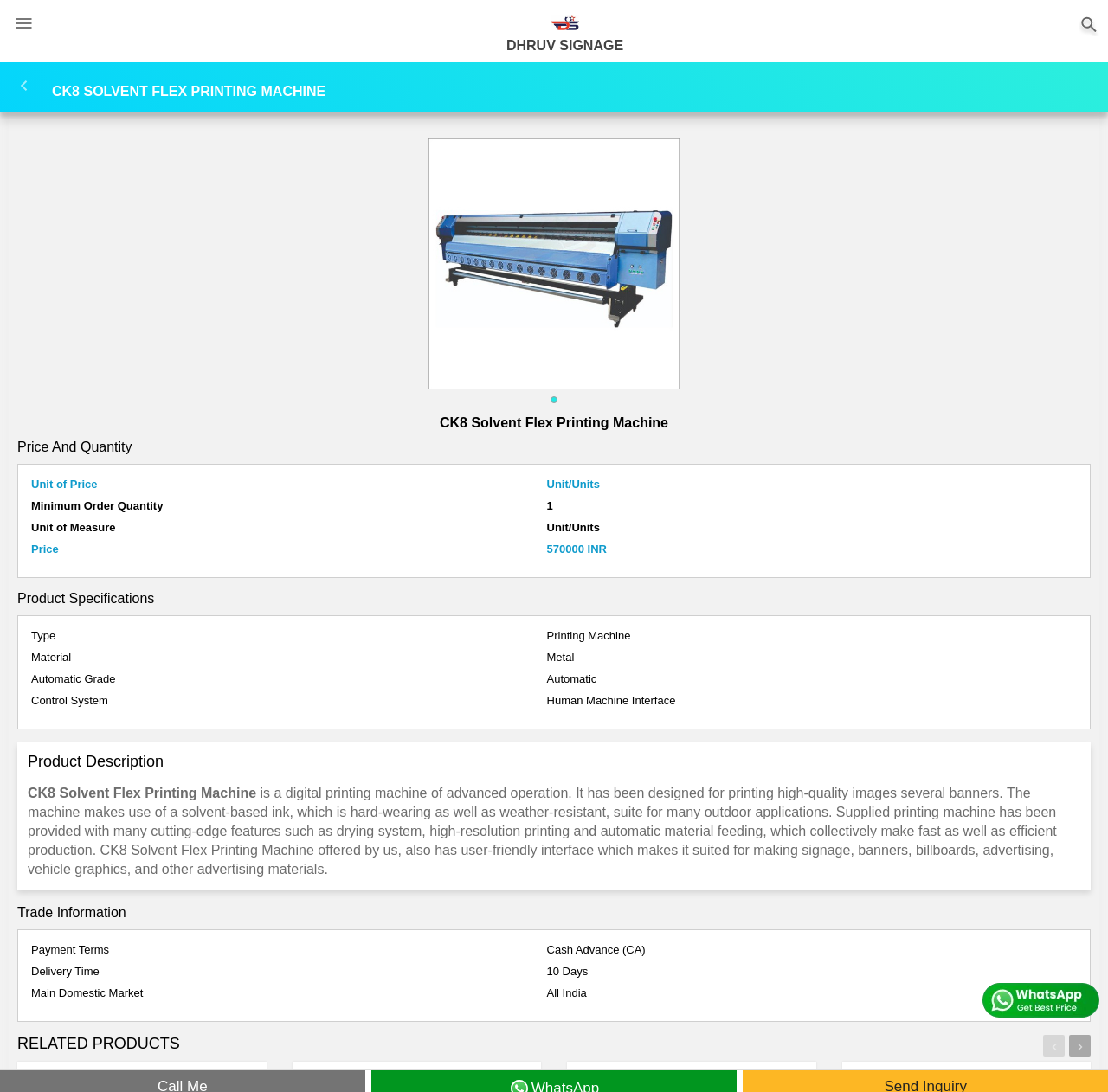What is the control system of the CK8 Solvent Flex Printing Machine?
Refer to the image and give a detailed answer to the query.

I found the control system of the CK8 Solvent Flex Printing Machine by looking at the 'Product Specifications' section, where it is listed as 'Human Machine Interface'.